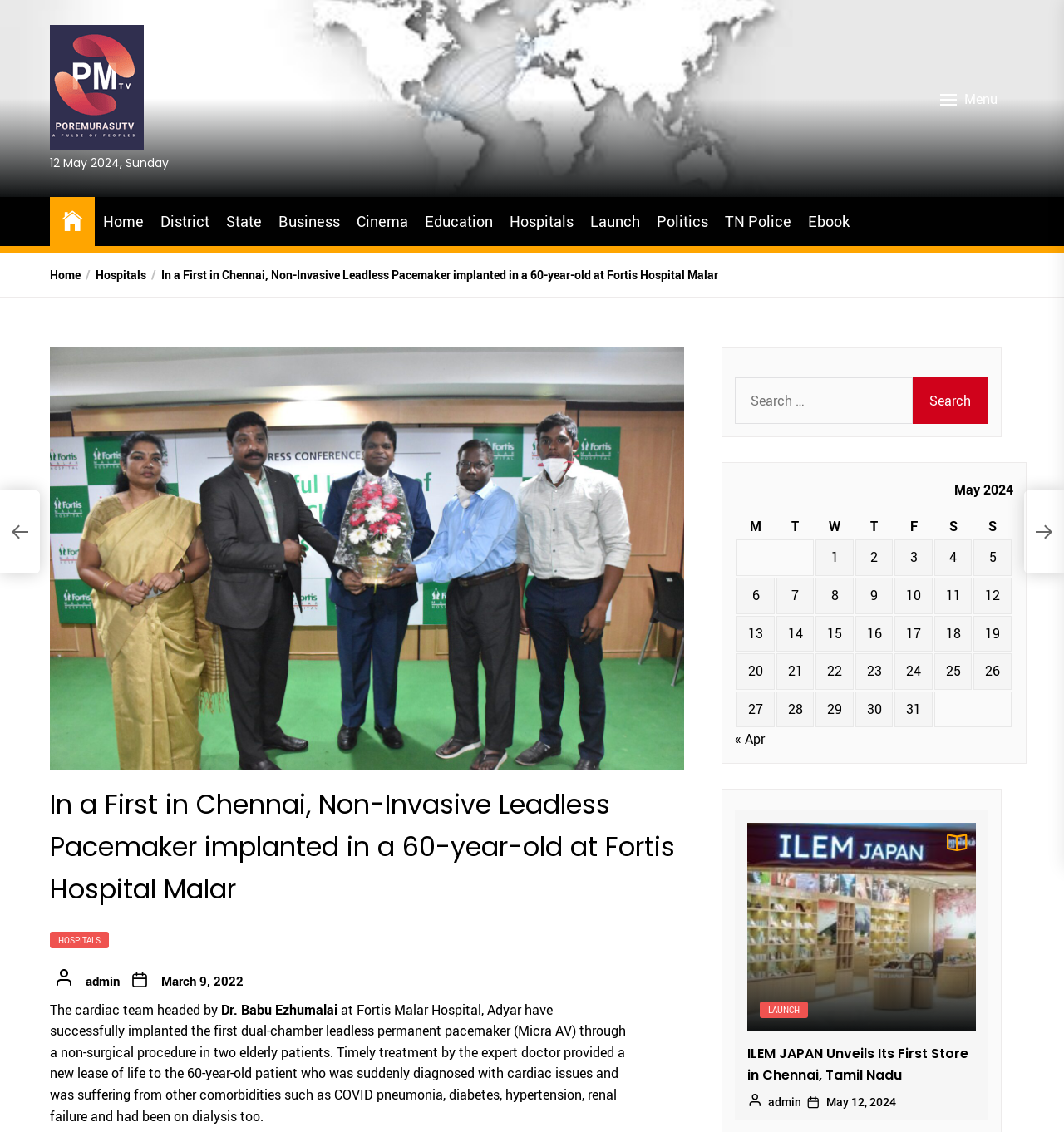What is the name of the hospital where the pacemaker was implanted?
Utilize the image to construct a detailed and well-explained answer.

I found the name of the hospital by reading the text in the article, which mentions 'Fortis Malar Hospital, Adyar' as the location where the cardiac team headed by Dr. Babu Ezhumalai implanted the pacemaker.